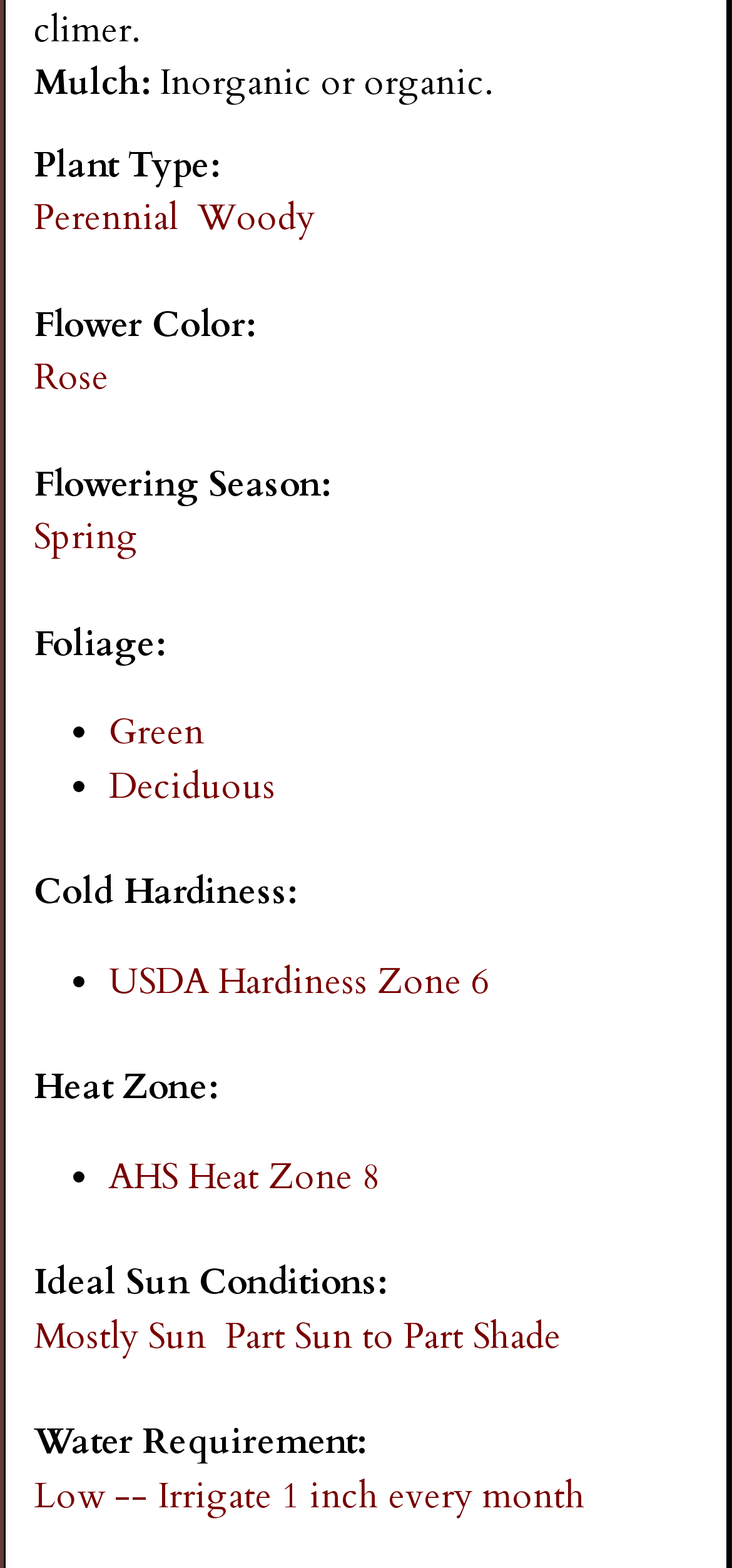Pinpoint the bounding box coordinates of the element that must be clicked to accomplish the following instruction: "Select Perennial as plant type". The coordinates should be in the format of four float numbers between 0 and 1, i.e., [left, top, right, bottom].

[0.046, 0.124, 0.243, 0.155]